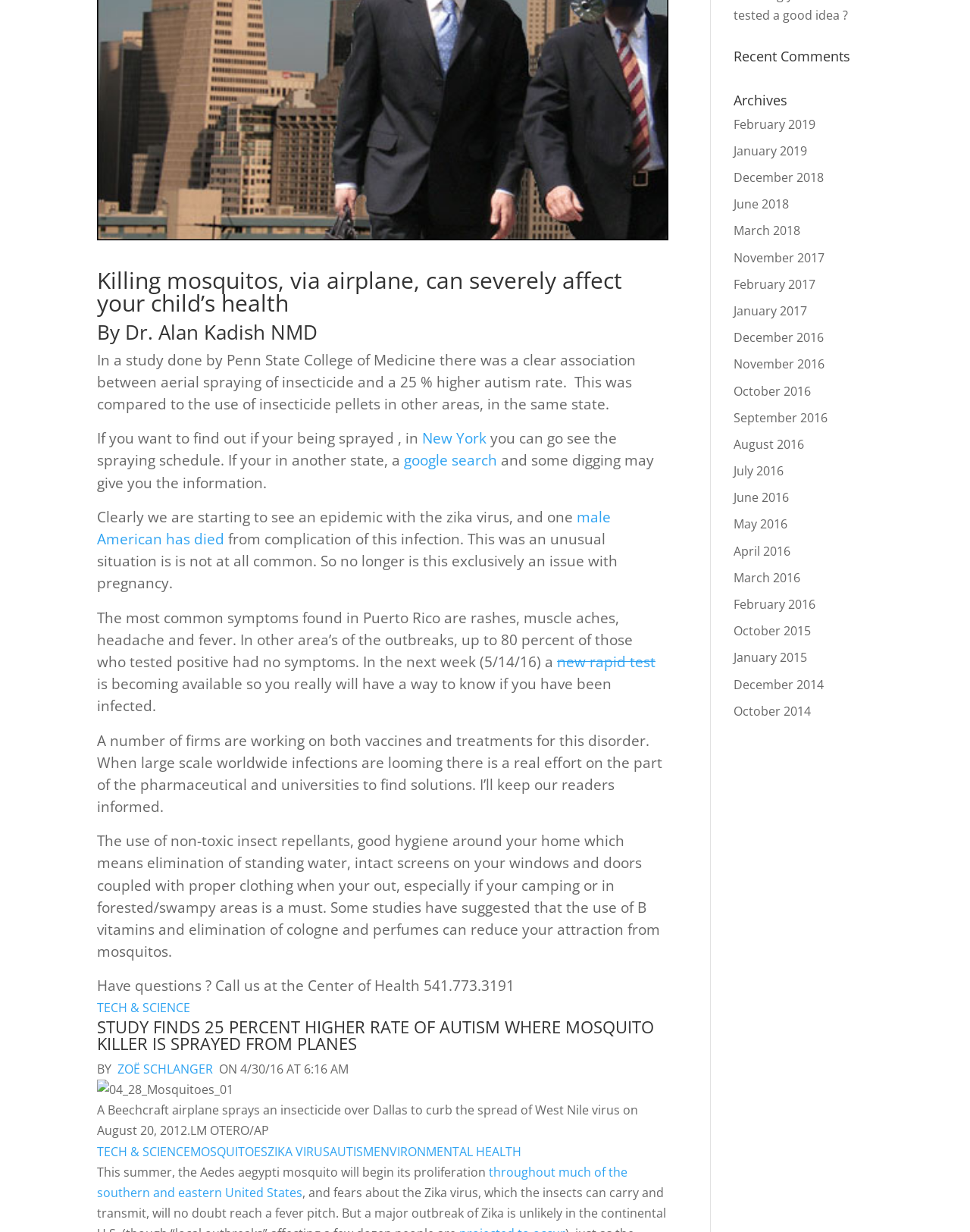Determine the bounding box for the UI element described here: "new rapid test".

[0.574, 0.529, 0.676, 0.545]